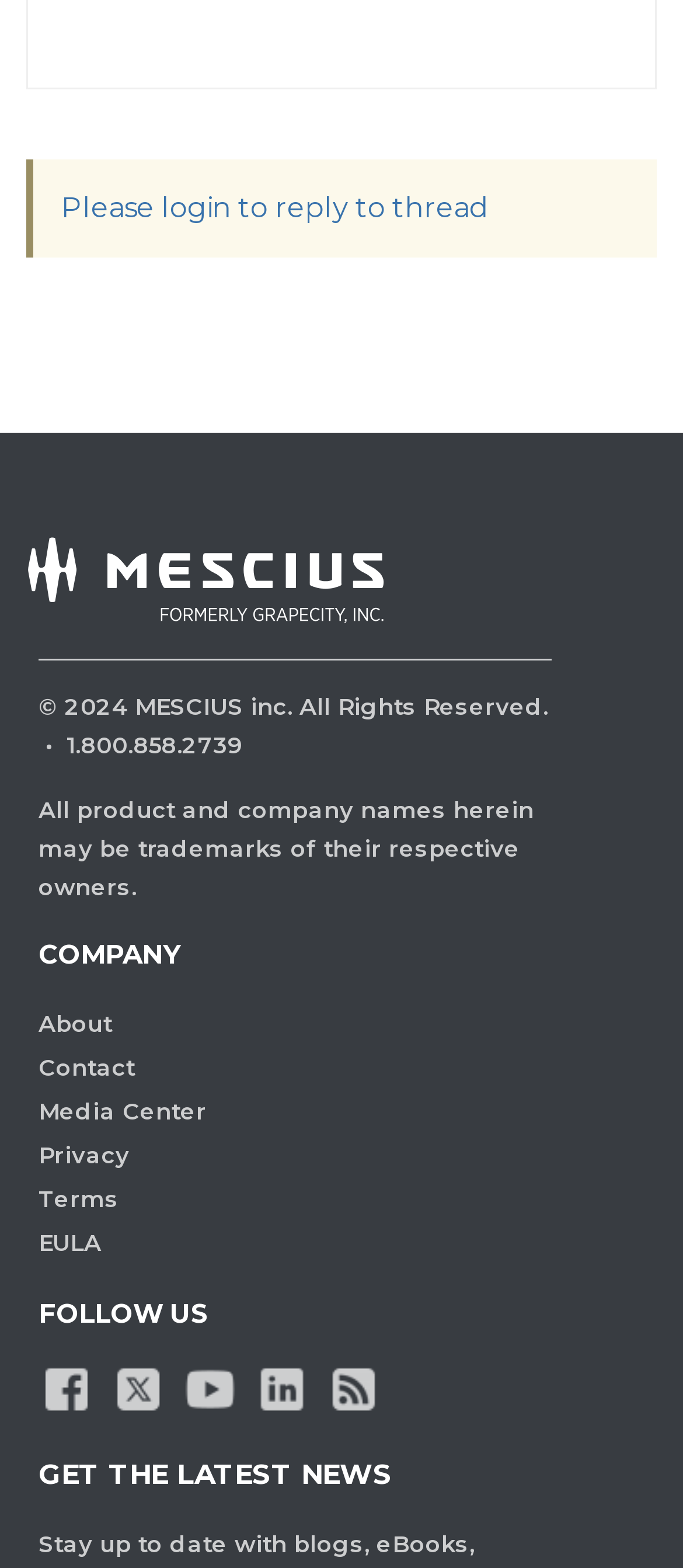Find the bounding box coordinates for the area you need to click to carry out the instruction: "go to About page". The coordinates should be four float numbers between 0 and 1, indicated as [left, top, right, bottom].

[0.056, 0.644, 0.164, 0.662]